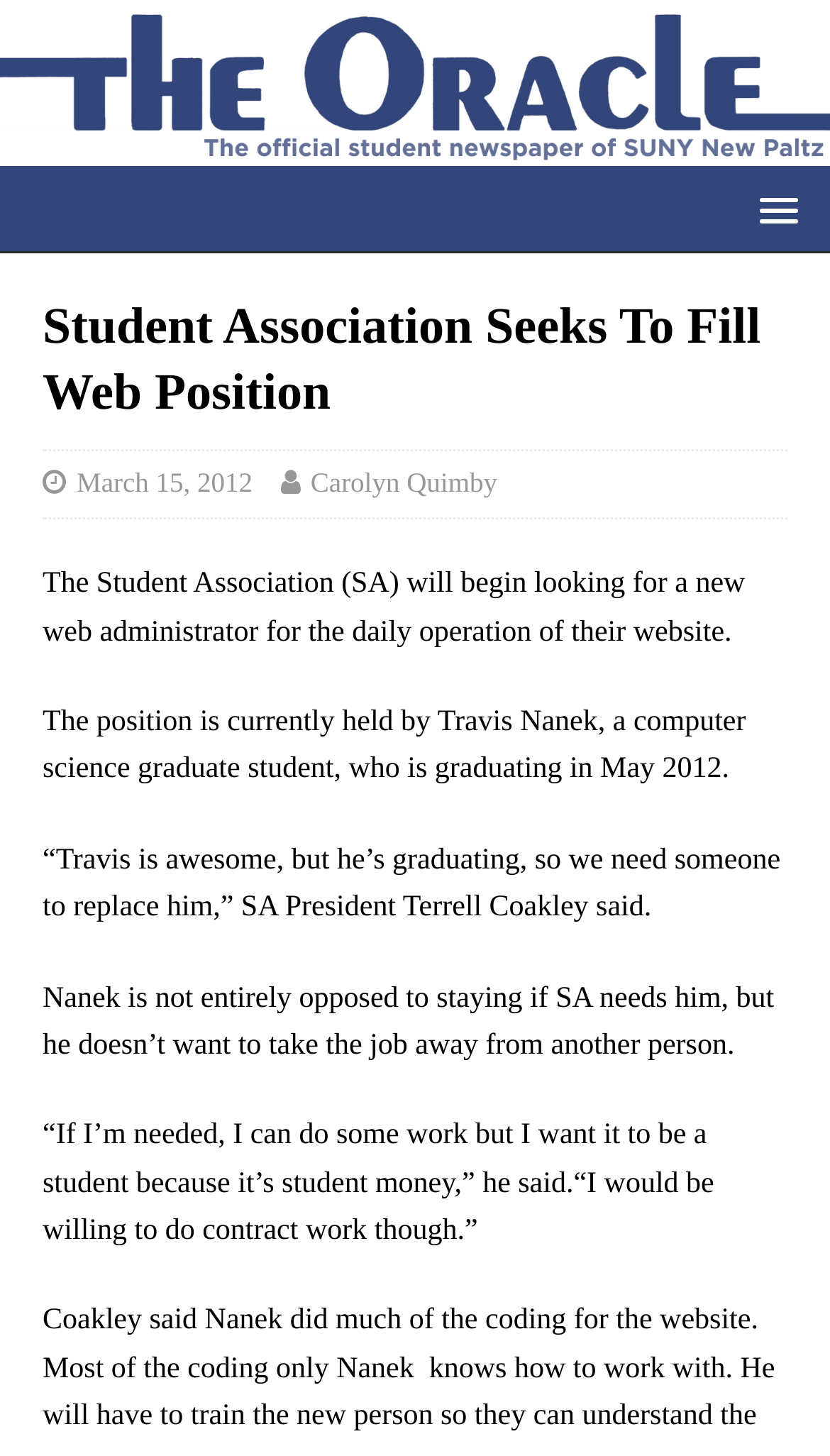Bounding box coordinates are given in the format (top-left x, top-left y, bottom-right x, bottom-right y). All values should be floating point numbers between 0 and 1. Provide the bounding box coordinate for the UI element described as: parent_node: Search name="s"

None